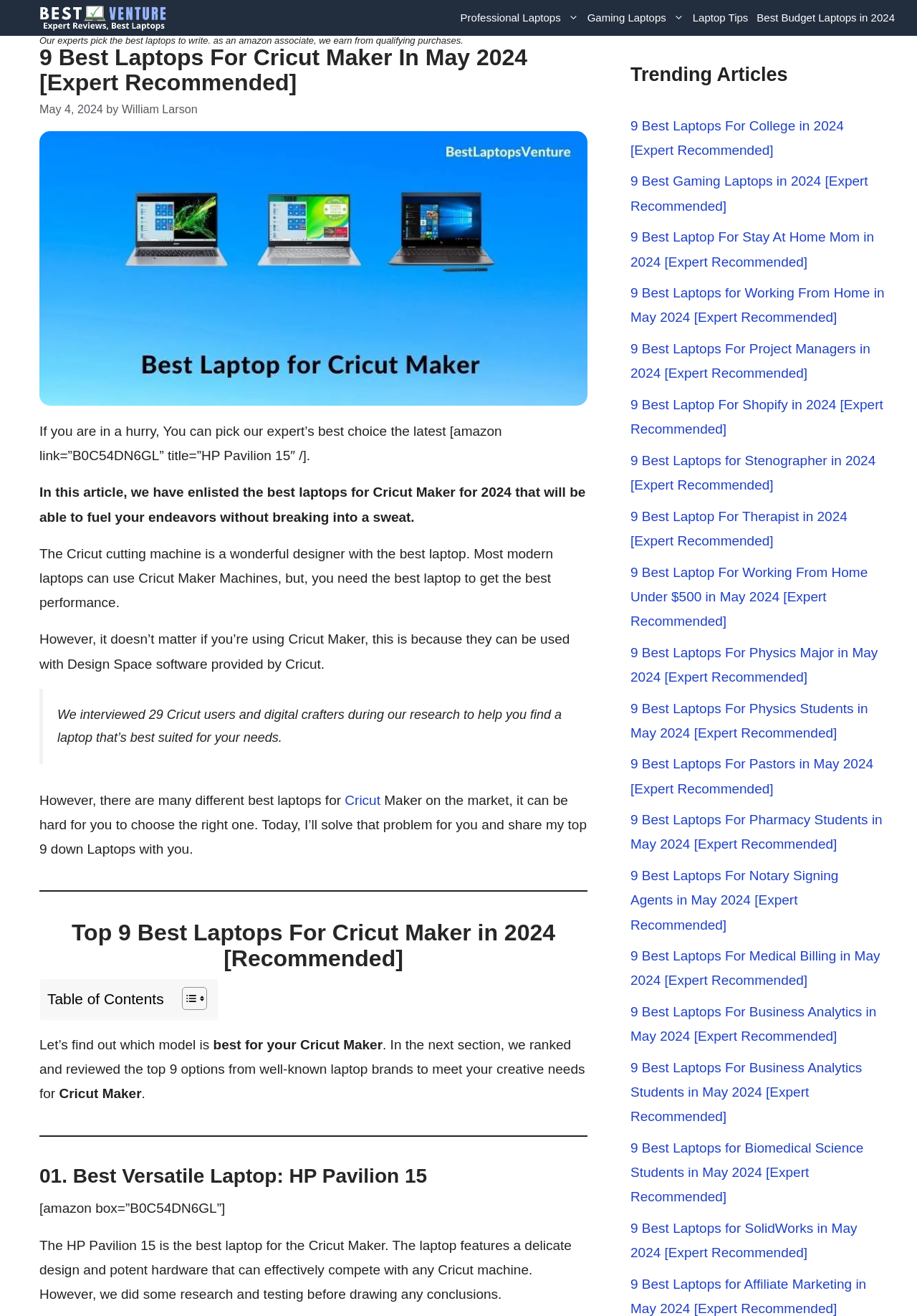Can you find the bounding box coordinates for the element that needs to be clicked to execute this instruction: "Toggle the 'Table of Content'"? The coordinates should be given as four float numbers between 0 and 1, i.e., [left, top, right, bottom].

[0.186, 0.749, 0.222, 0.768]